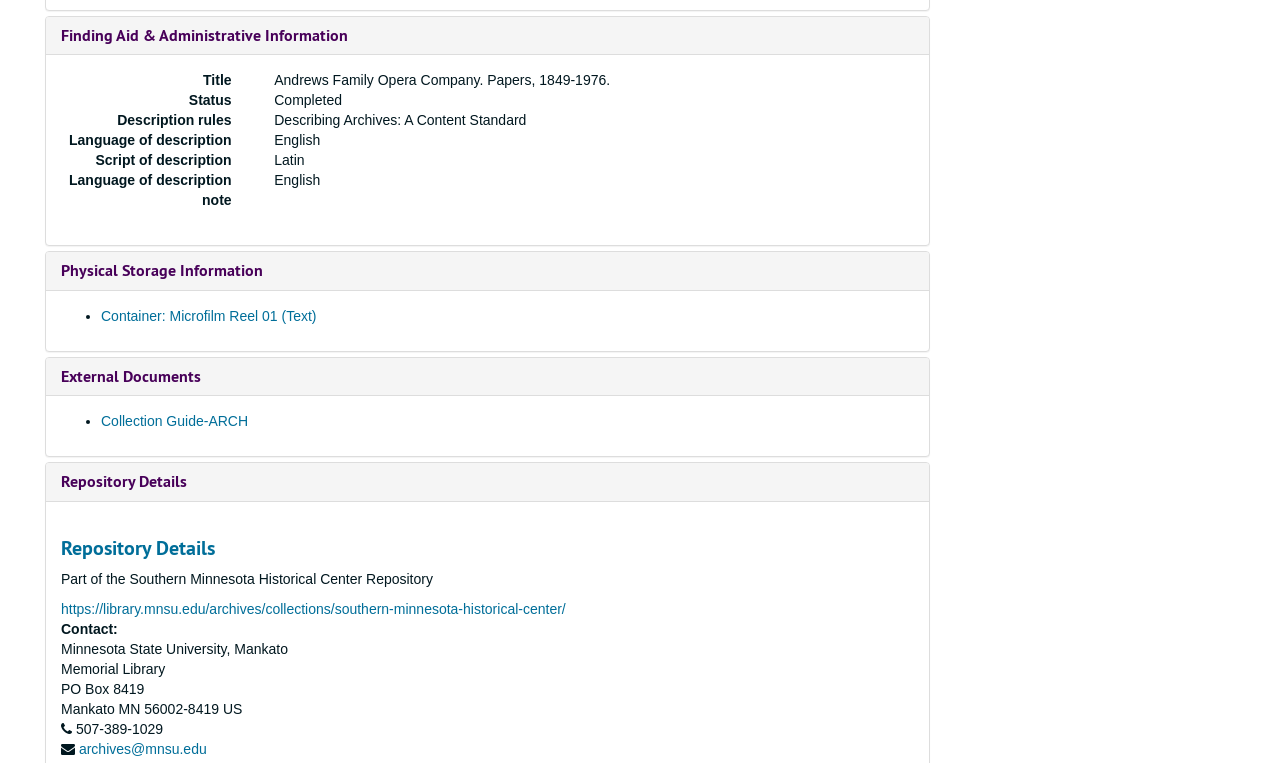Indicate the bounding box coordinates of the clickable region to achieve the following instruction: "View Physical Storage Information."

[0.048, 0.341, 0.205, 0.368]